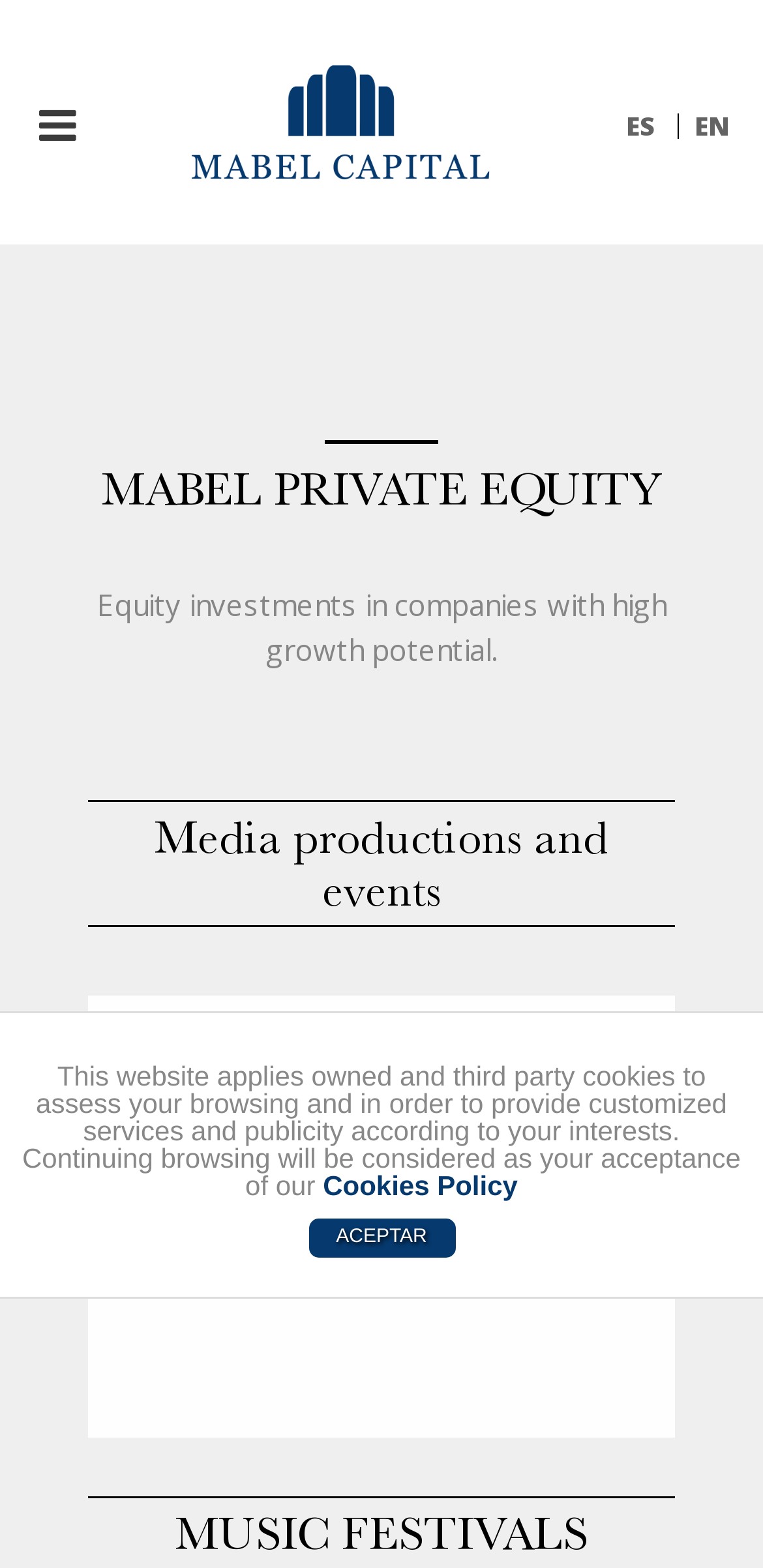Using the provided description: "Cookies Policy", find the bounding box coordinates of the corresponding UI element. The output should be four float numbers between 0 and 1, in the format [left, top, right, bottom].

[0.423, 0.746, 0.679, 0.766]